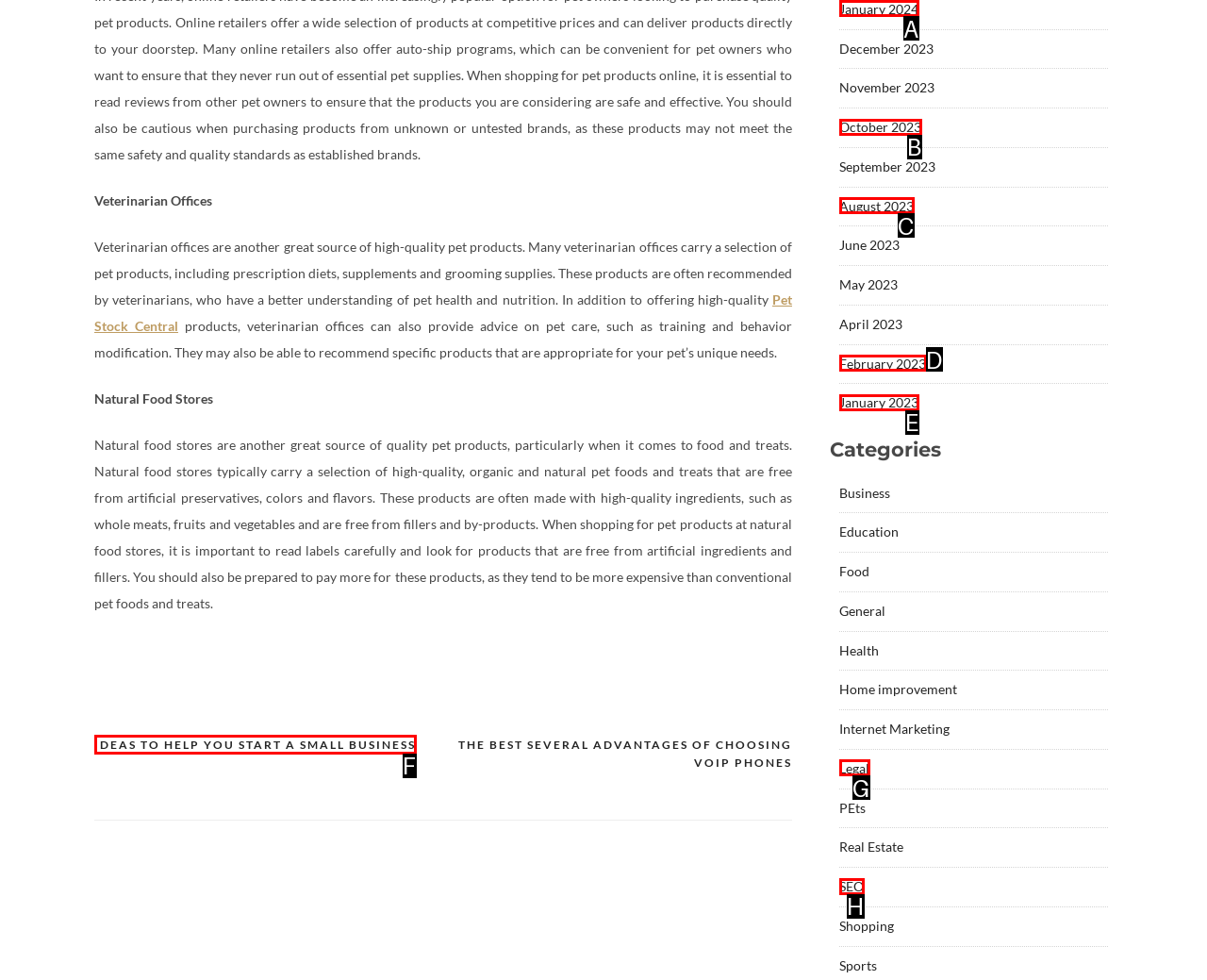From the options shown, which one fits the description: SEO? Respond with the appropriate letter.

H